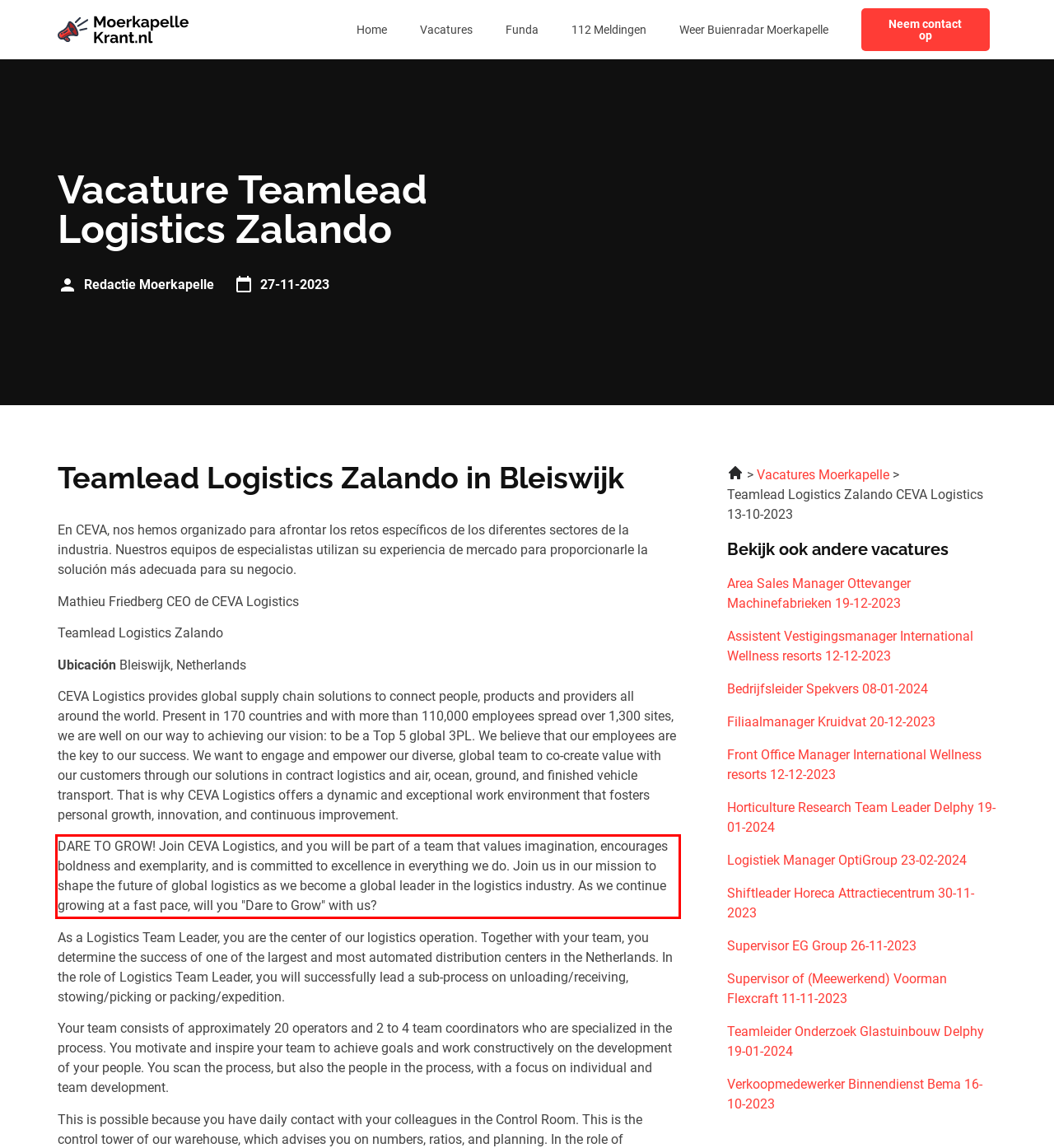You have a webpage screenshot with a red rectangle surrounding a UI element. Extract the text content from within this red bounding box.

DARE TO GROW! Join CEVA Logistics, and you will be part of a team that values imagination, encourages boldness and exemplarity, and is committed to excellence in everything we do. Join us in our mission to shape the future of global logistics as we become a global leader in the logistics industry. As we continue growing at a fast pace, will you "Dare to Grow" with us?